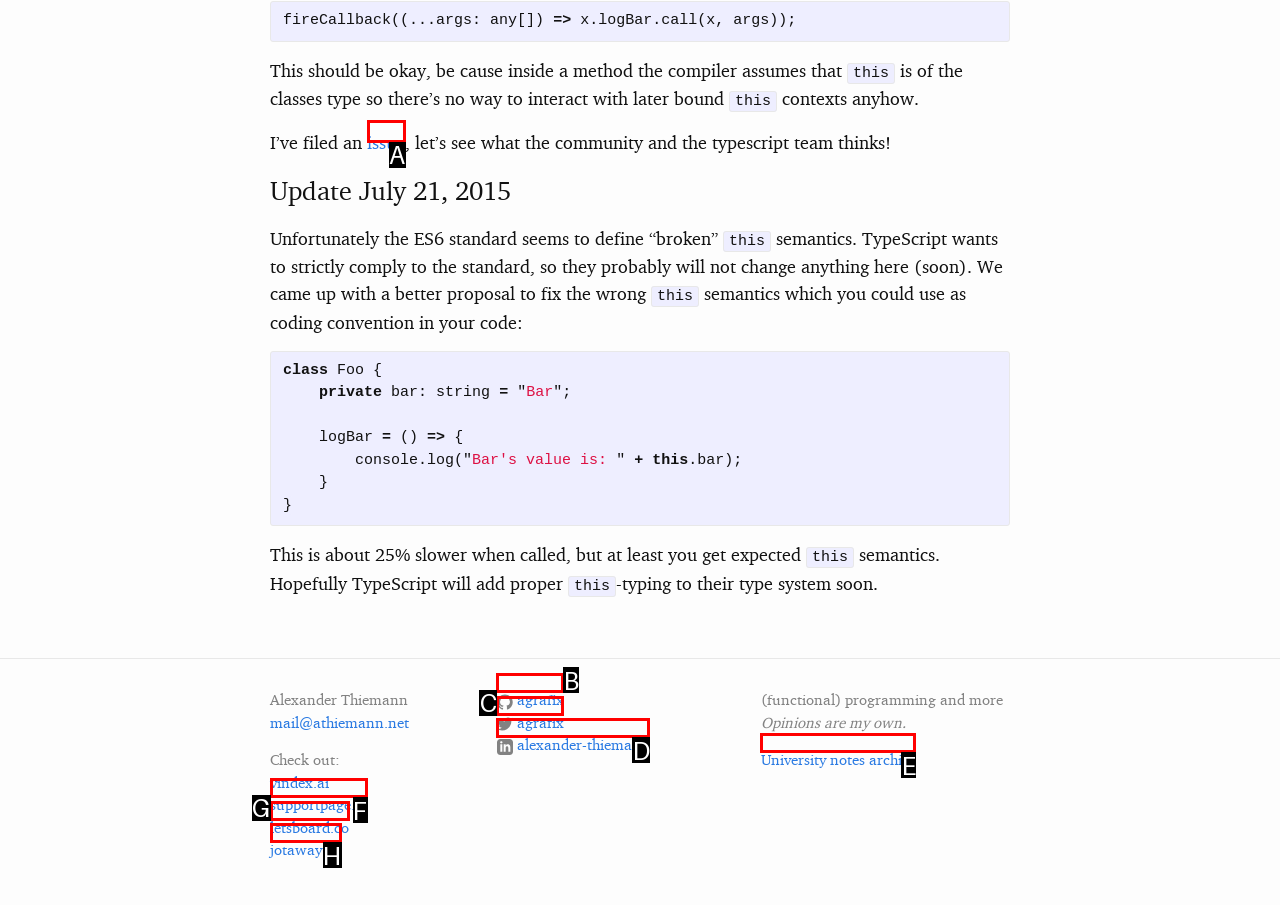Identify the letter of the UI element that corresponds to: agrafix
Respond with the letter of the option directly.

B